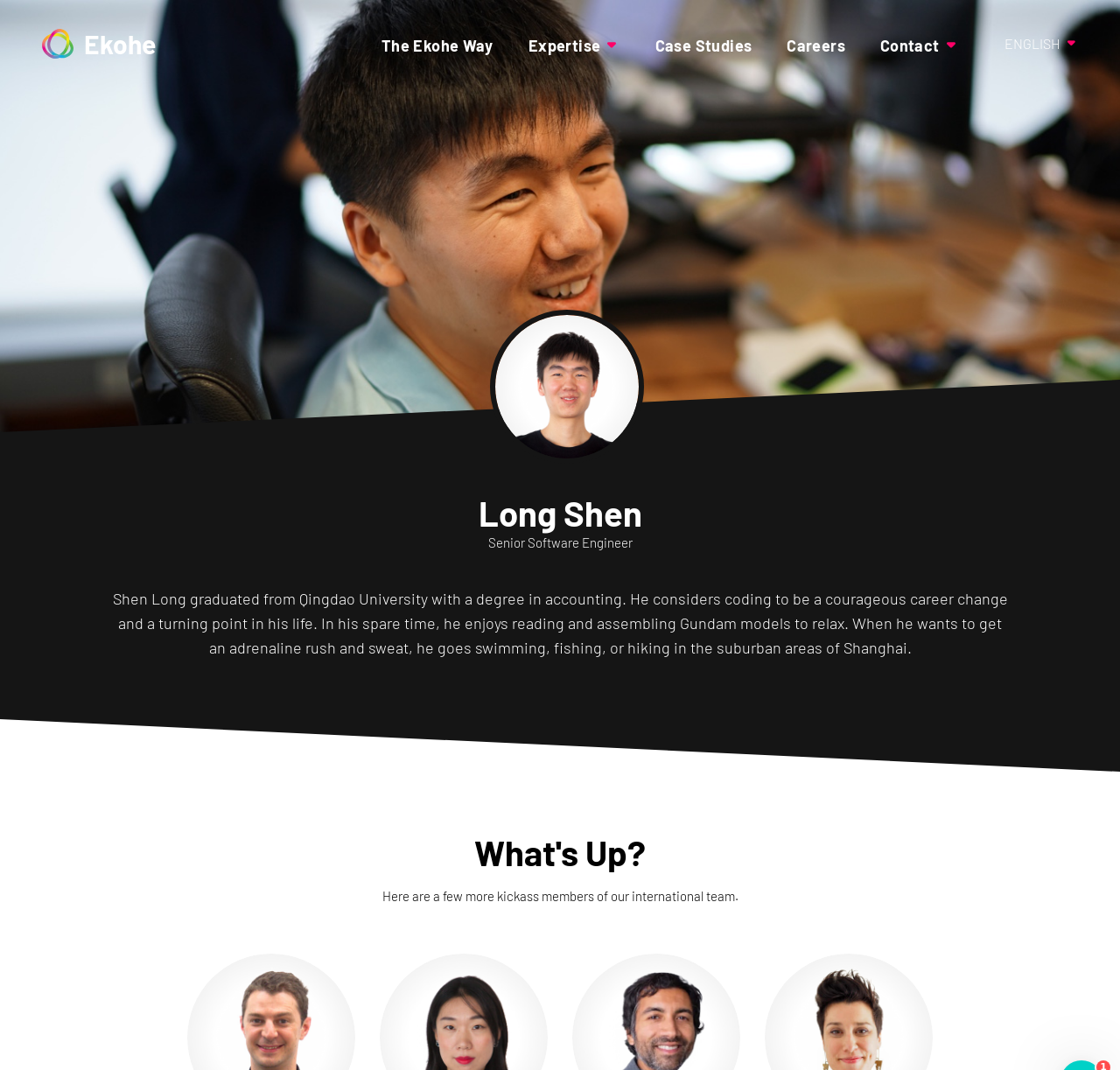Provide a brief response to the question using a single word or phrase: 
What are Shen Long's hobbies?

Reading, assembling Gundam models, swimming, fishing, hiking